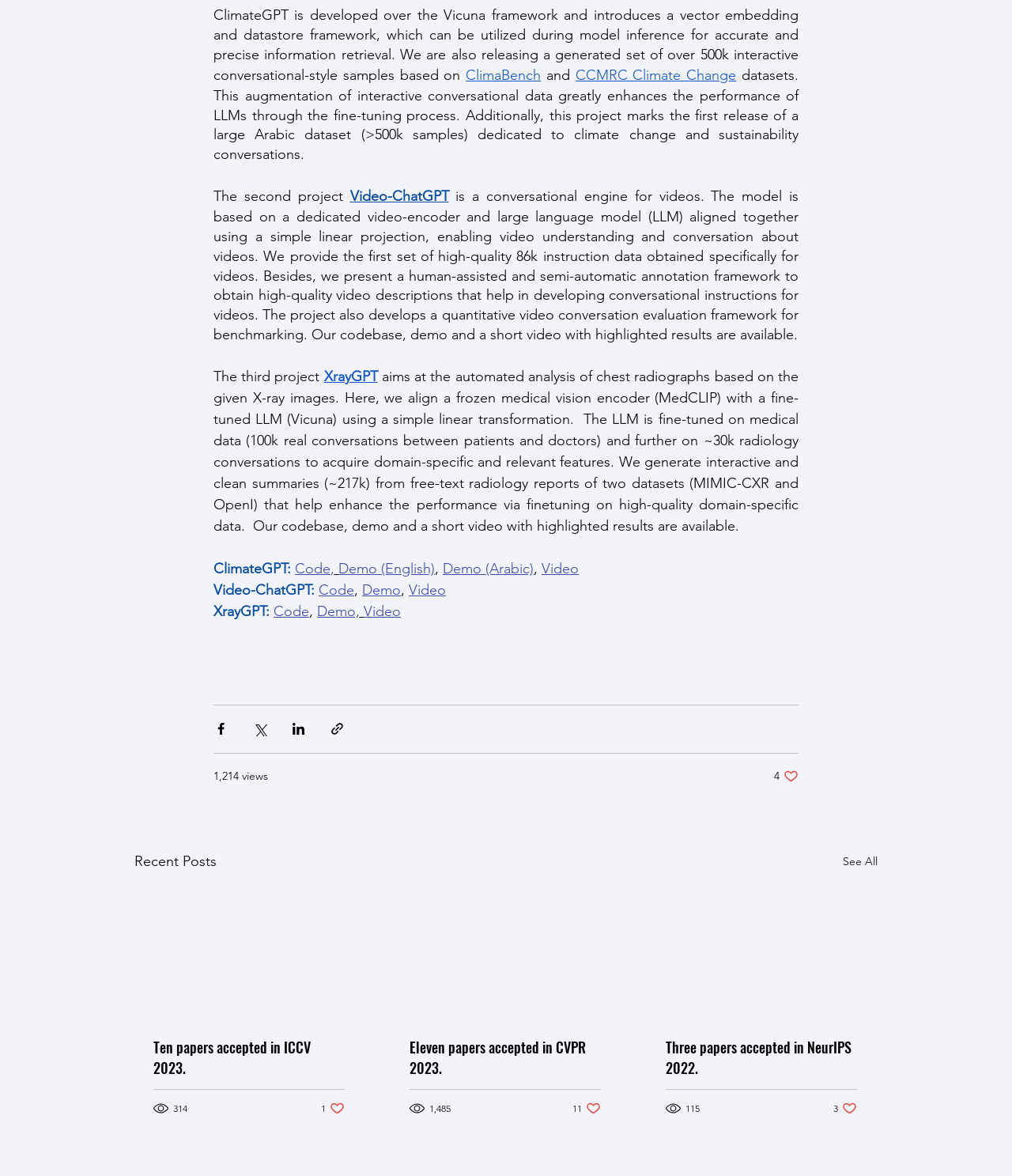Find the bounding box coordinates of the element you need to click on to perform this action: 'Read the XrayGPT description'. The coordinates should be represented by four float values between 0 and 1, in the format [left, top, right, bottom].

[0.211, 0.313, 0.793, 0.455]